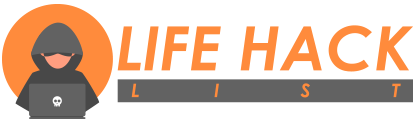Look at the image and answer the question in detail:
What is the purpose of the website?

The overall design effectively conveys the essence of the website, which aims to provide useful insights and hacks to enhance efficiency and simplify tasks.